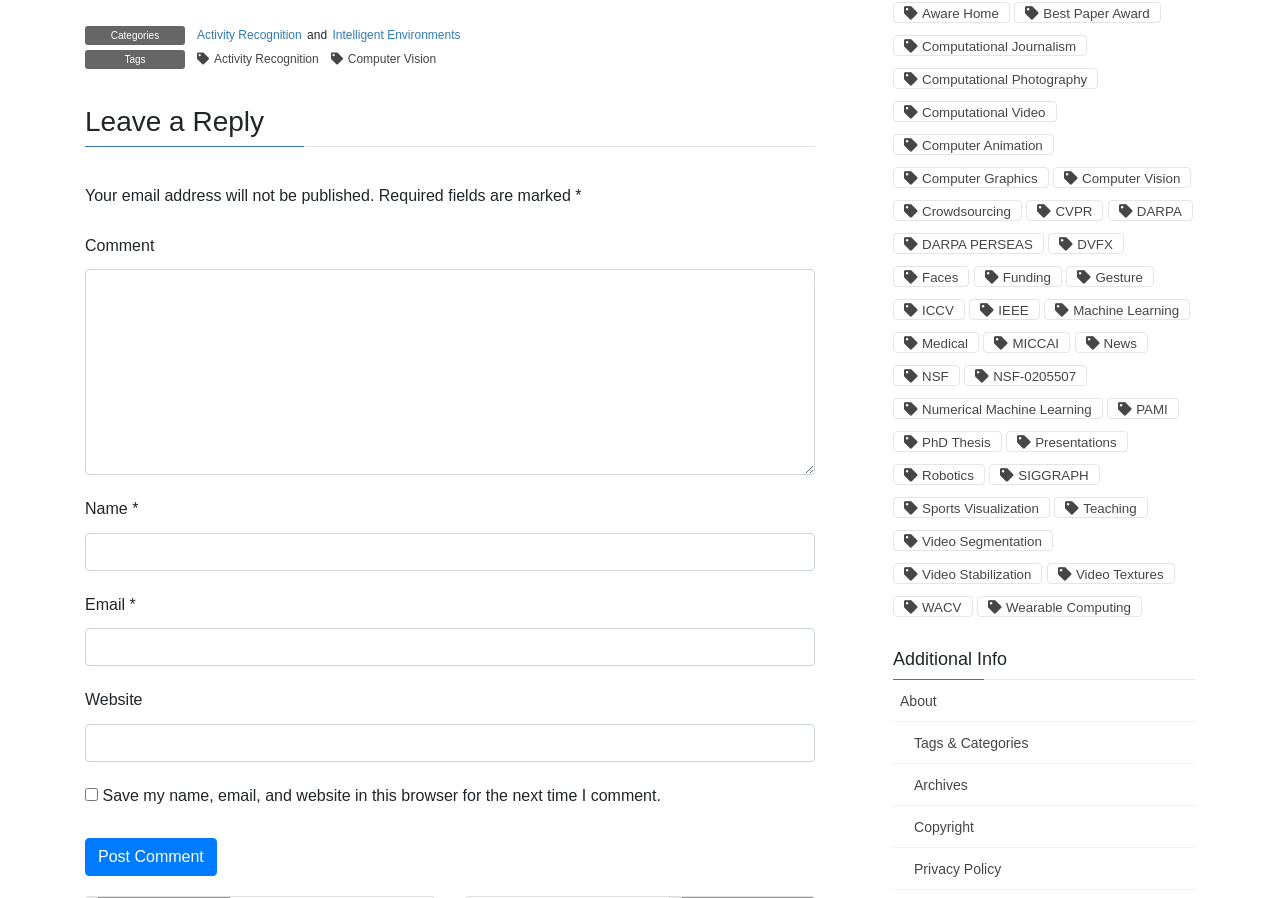Please provide a one-word or short phrase answer to the question:
What is the purpose of the 'Post Comment' button?

To submit a comment